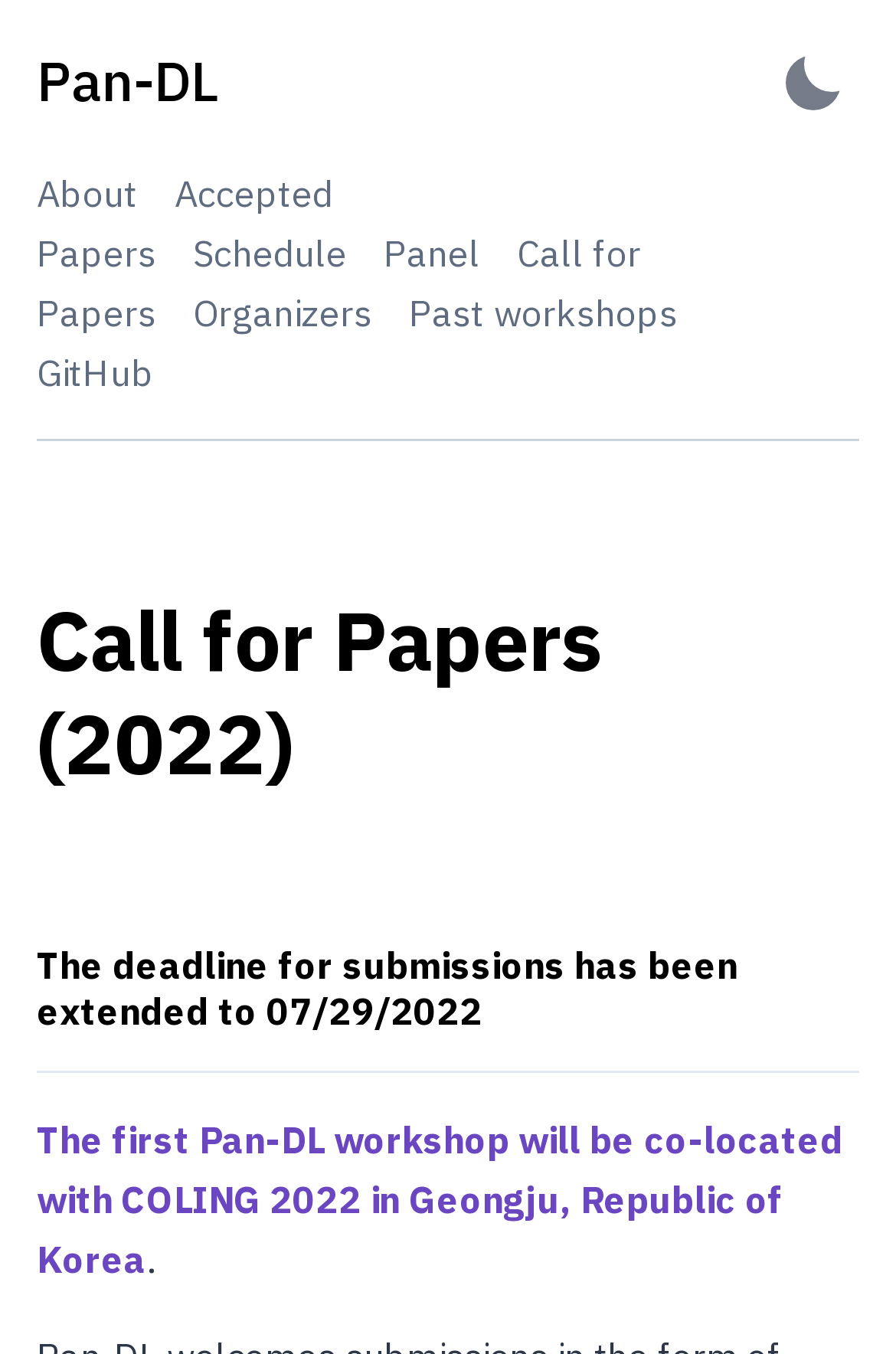Respond to the question below with a single word or phrase: What is the purpose of this webpage?

Call for Papers